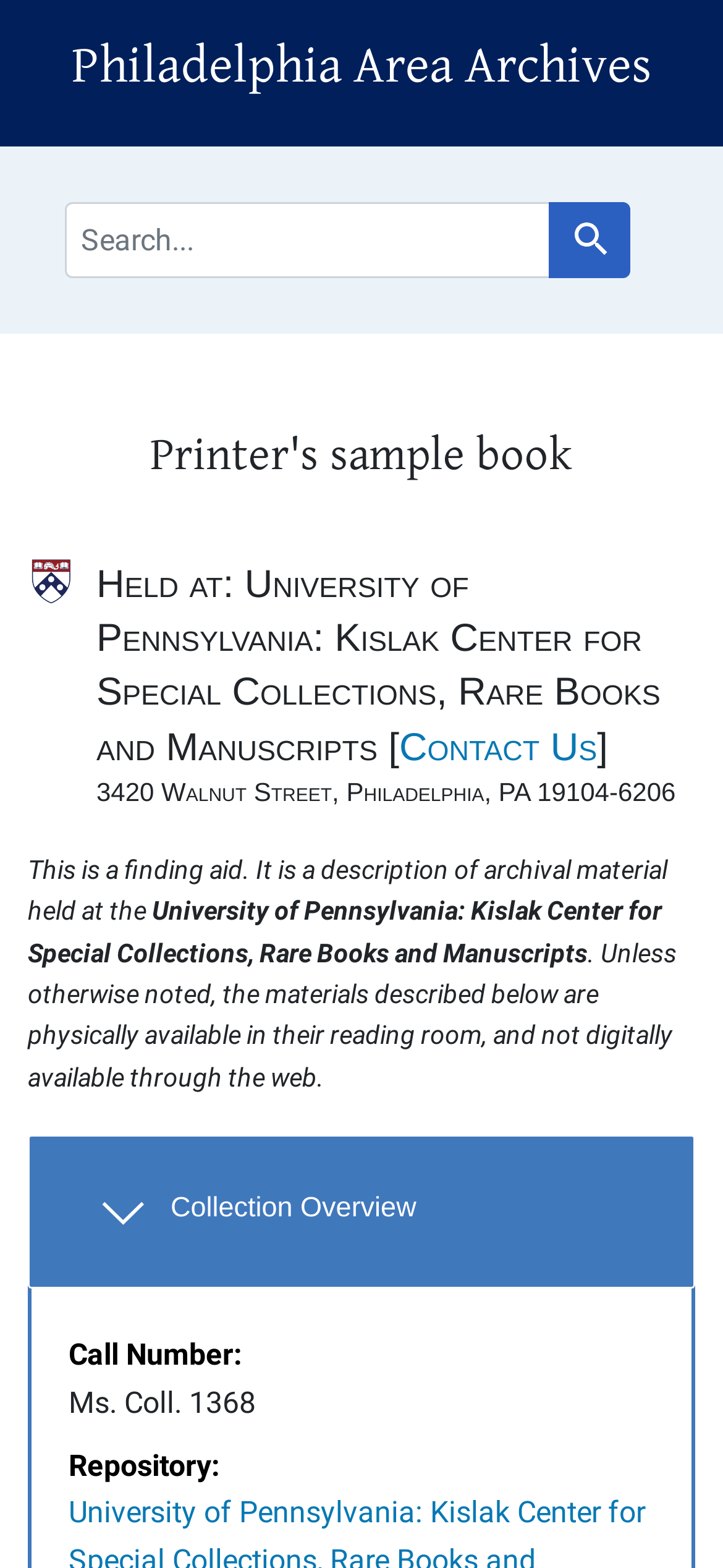What is the address of the Kislak Center for Special Collections?
Please respond to the question with a detailed and well-explained answer.

The address of the Kislak Center for Special Collections can be found in the StaticText element which provides contact information, specifically the address '3420 Walnut Street, Philadelphia, PA 19104-6206'.